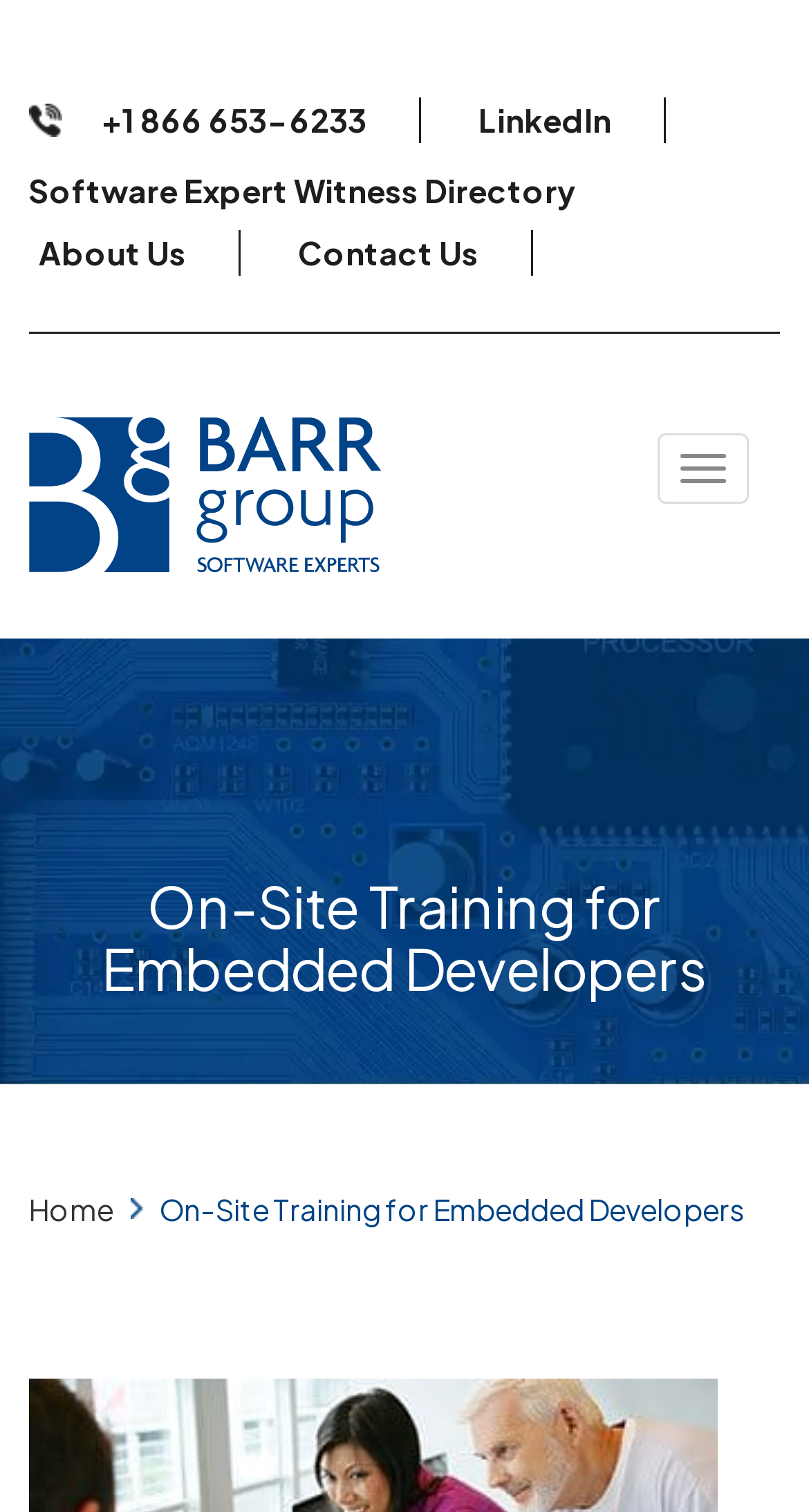Identify the bounding box coordinates of the element to click to follow this instruction: 'Go to the 'On-Site Training for Embedded Developers' page'. Ensure the coordinates are four float values between 0 and 1, provided as [left, top, right, bottom].

[0.0, 0.423, 1.0, 0.717]